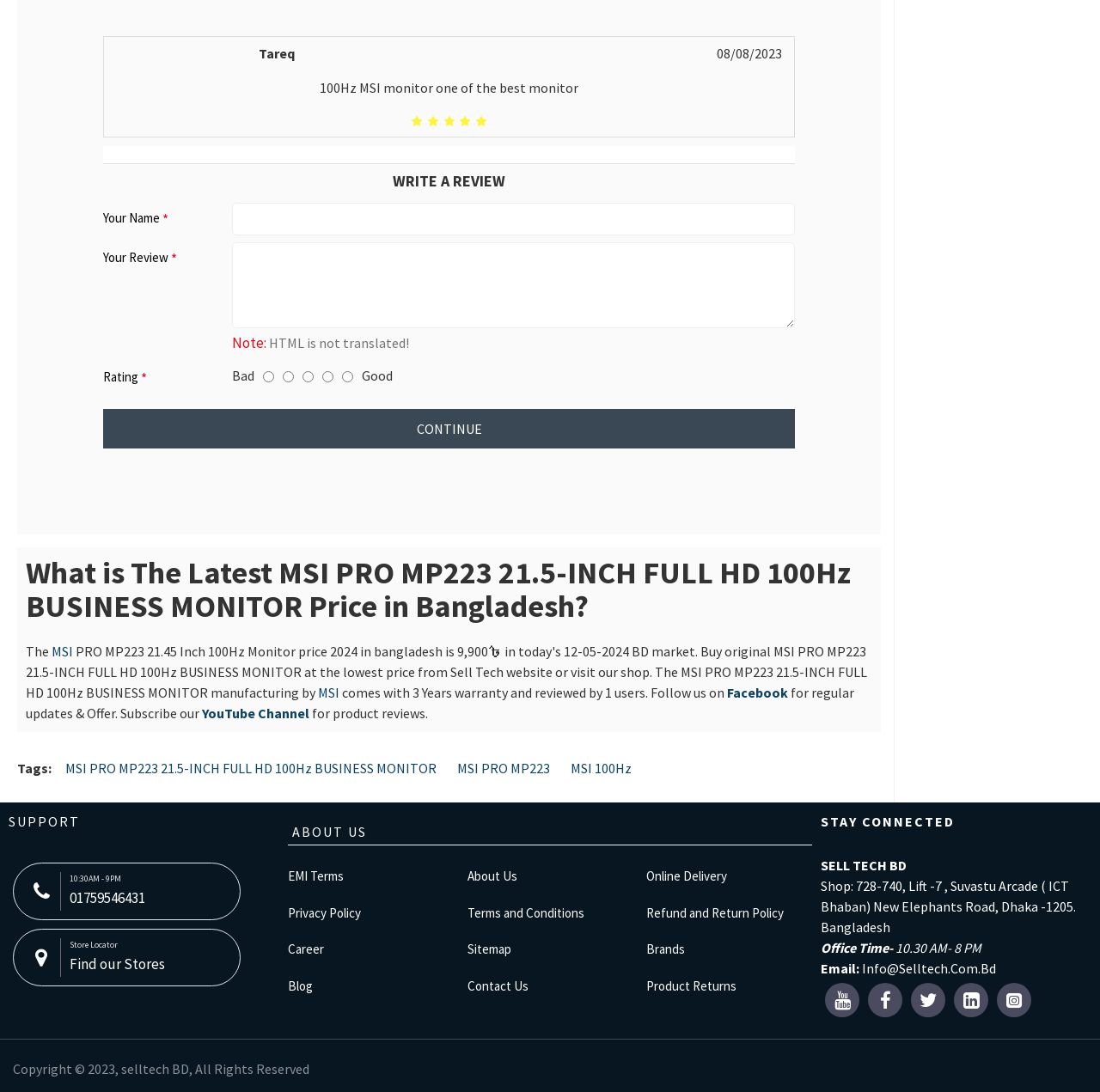Determine the bounding box coordinates for the area that should be clicked to carry out the following instruction: "Click the 'CONTINUE' button".

[0.094, 0.374, 0.723, 0.41]